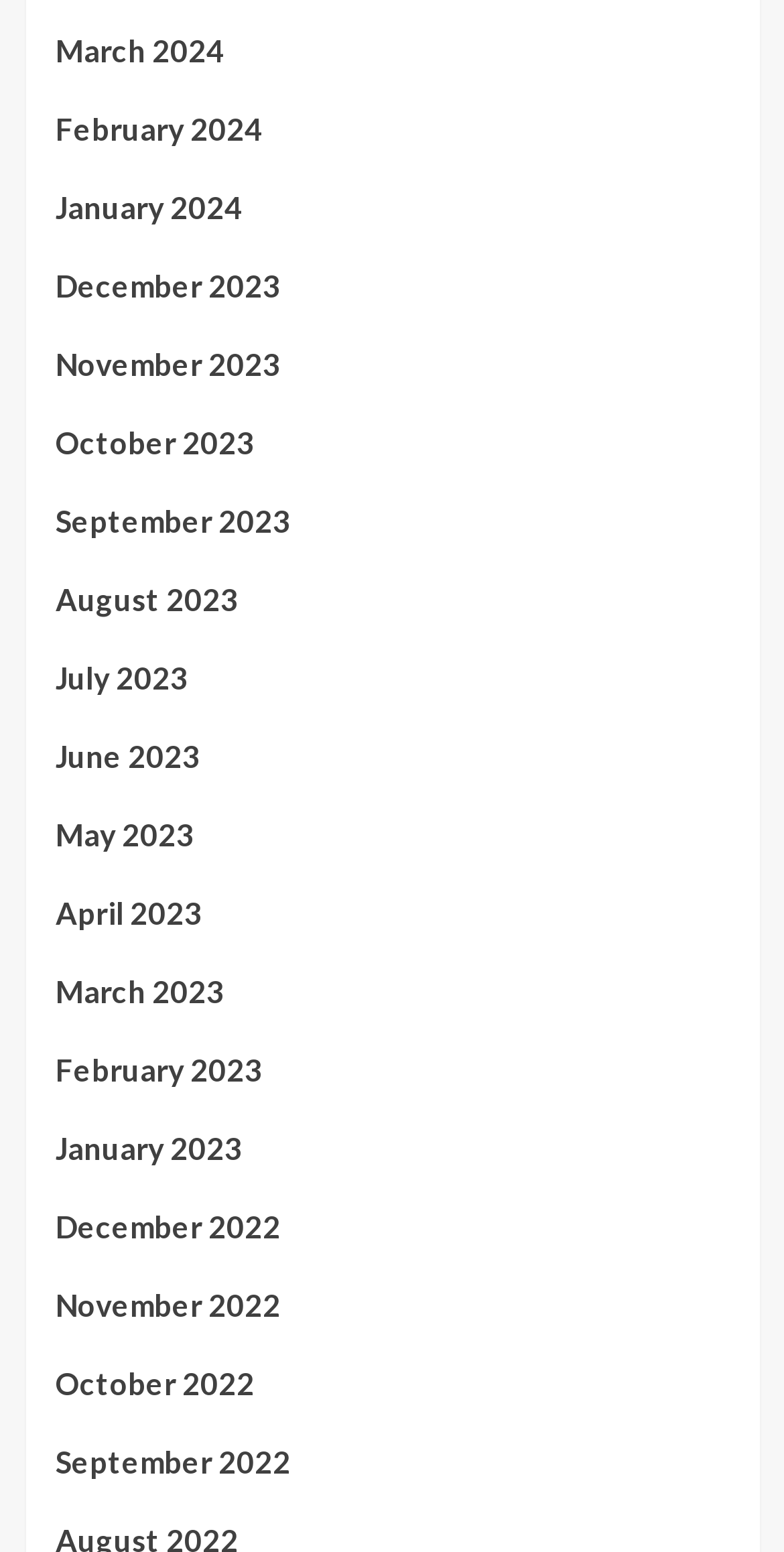What is the earliest month listed?
Examine the image and provide an in-depth answer to the question.

By examining the list of links, I found that the bottommost link is 'December 2022', which suggests that it is the earliest month listed.